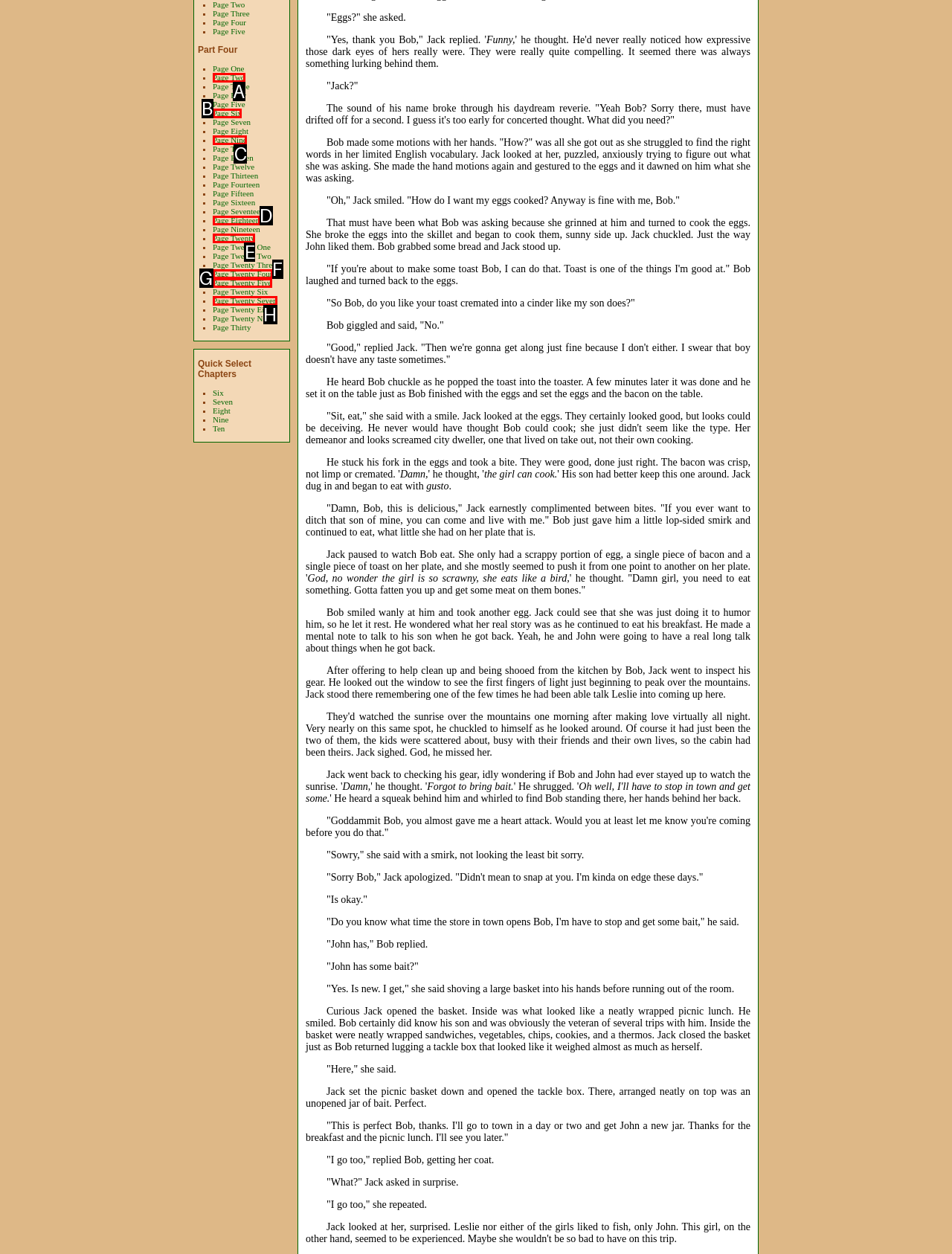Select the option that corresponds to the description: Page Twenty Five
Respond with the letter of the matching choice from the options provided.

G